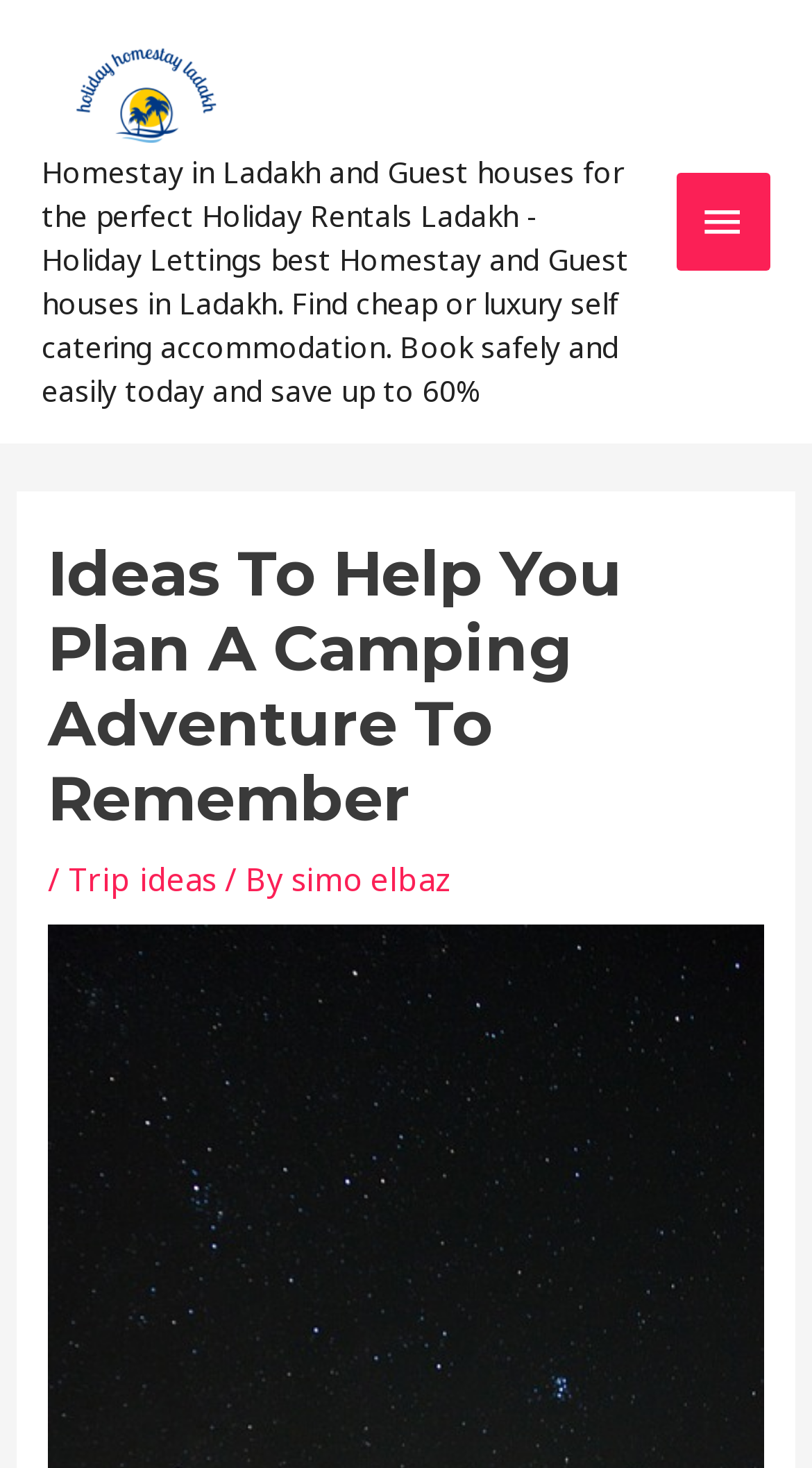What is the category of the trip idea?
Please provide a comprehensive answer based on the contents of the image.

The heading element with the text 'Ideas To Help You Plan A Camping Adventure To Remember' suggests that the trip idea is related to a Camping Adventure.